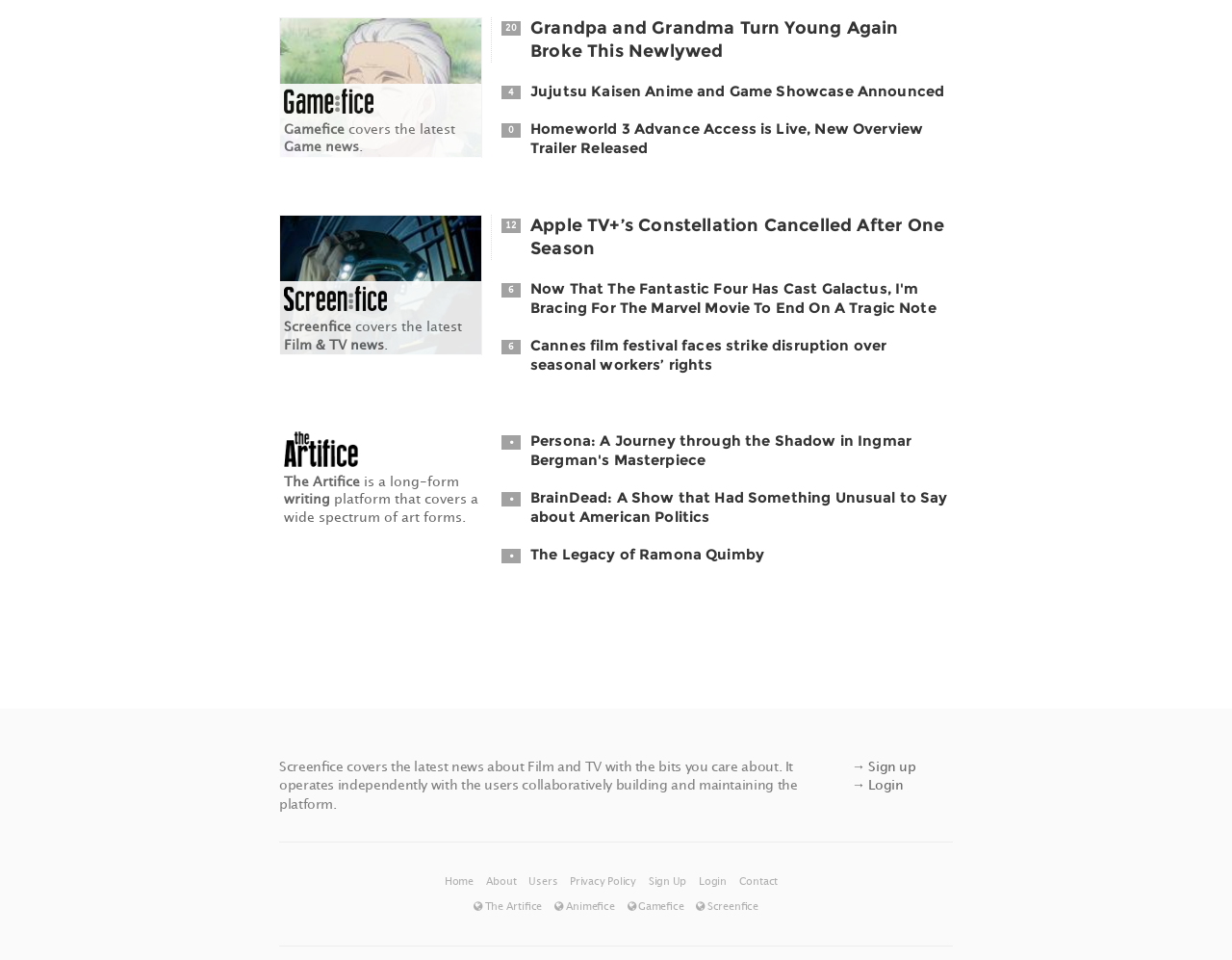Please answer the following question using a single word or phrase: 
What is the topic of the first news article?

Grandpa and Grandma